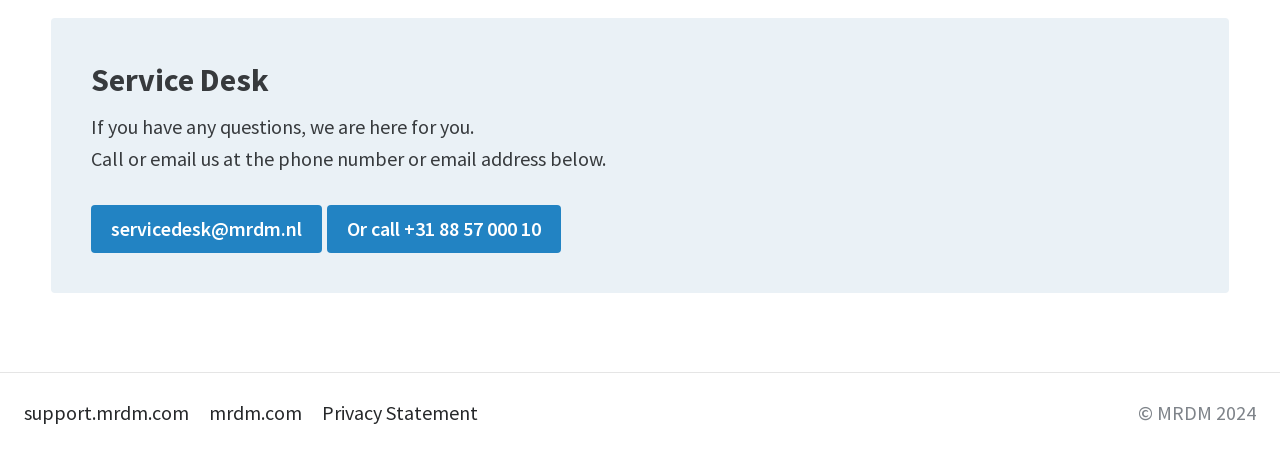Answer the following query with a single word or phrase:
What is the email address to contact for service desk?

servicedesk@mrdm.nl